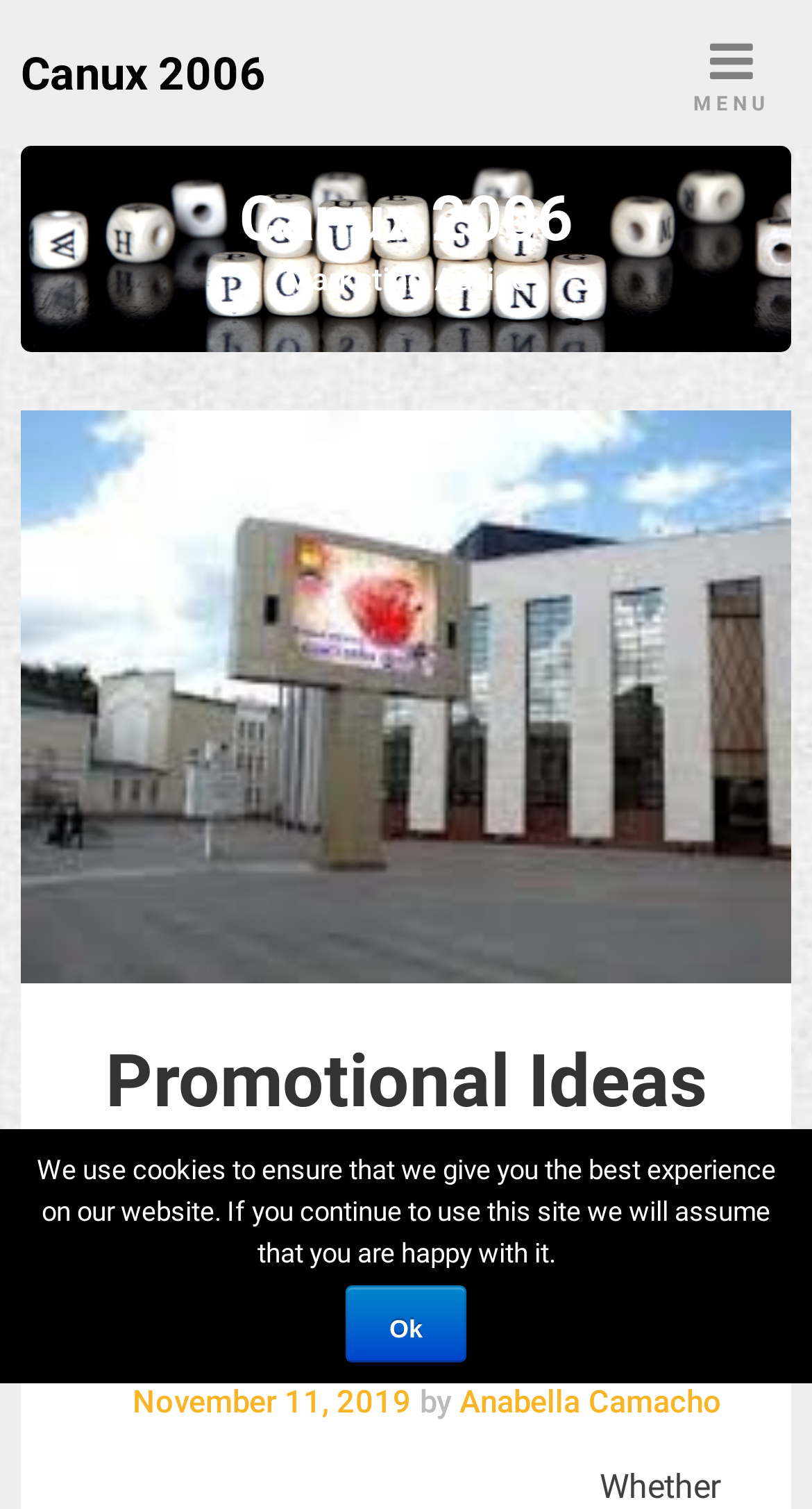Generate the text content of the main headline of the webpage.

Promotional Ideas For The Outside Of You Store.